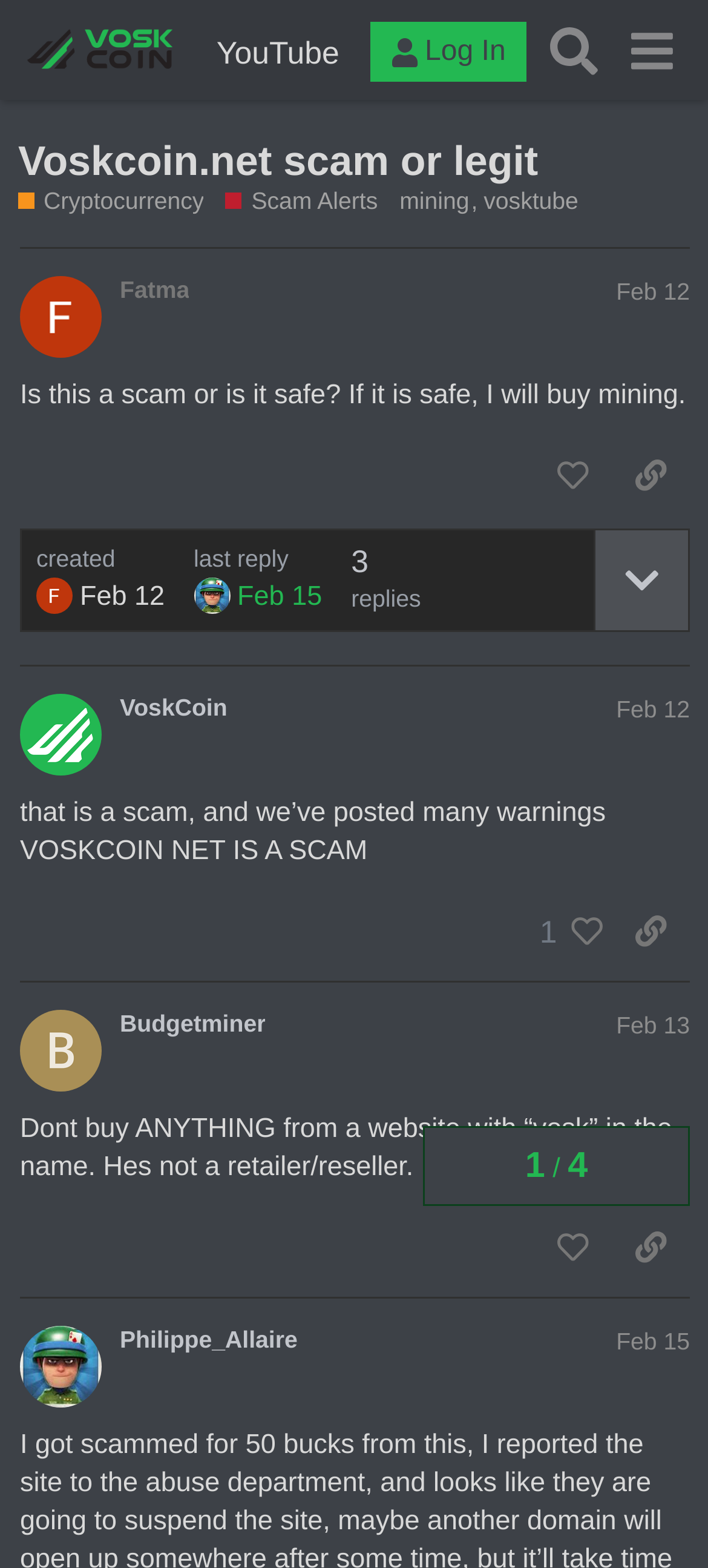What is the warning about VOSKCOIN NET?
Refer to the image and provide a thorough answer to the question.

I looked at the second post and found the text 'that is a scam, and we’ve posted many warnings VOSKCOIN NET IS A SCAM' which indicates that the warning about VOSKCOIN NET is that it is a scam.